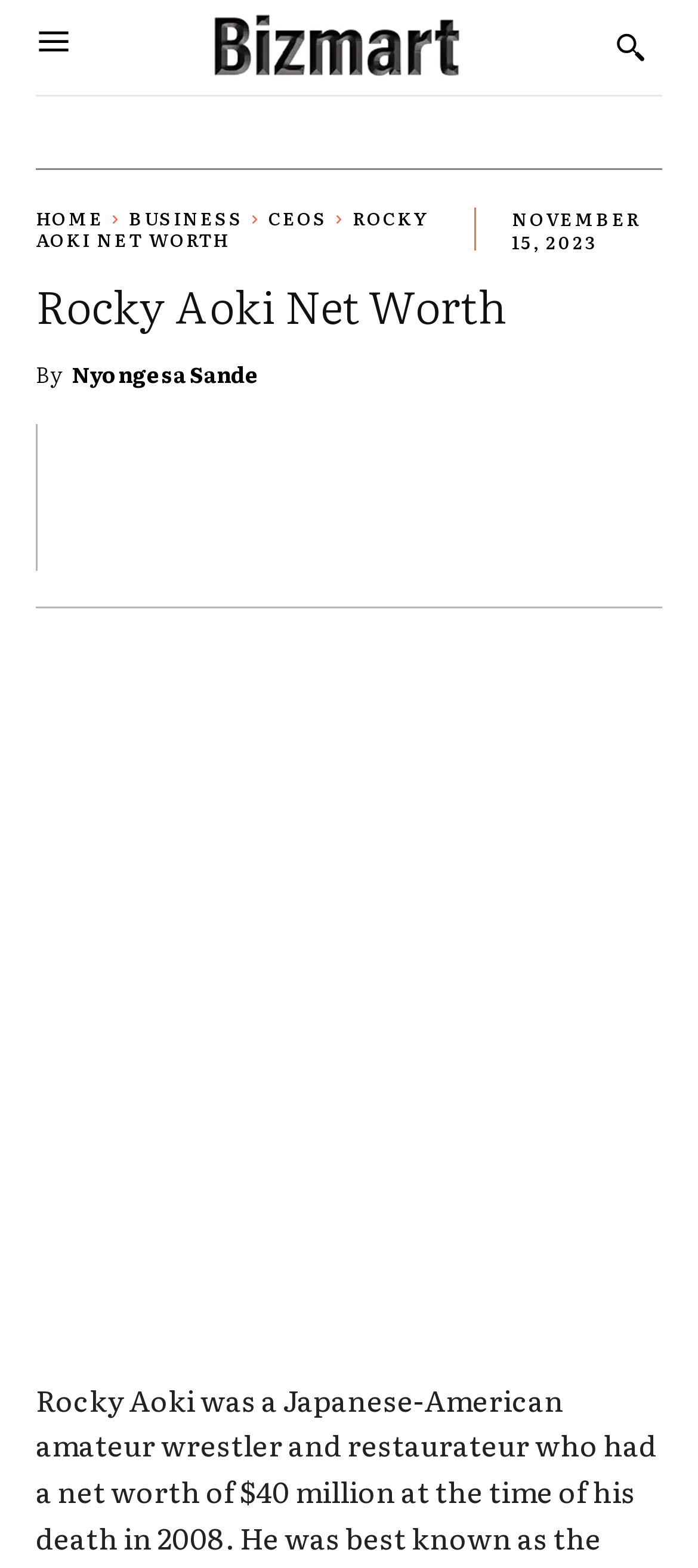Please determine the bounding box coordinates of the element's region to click in order to carry out the following instruction: "Read the article by Nyongesa Sande". The coordinates should be four float numbers between 0 and 1, i.e., [left, top, right, bottom].

[0.103, 0.232, 0.372, 0.246]